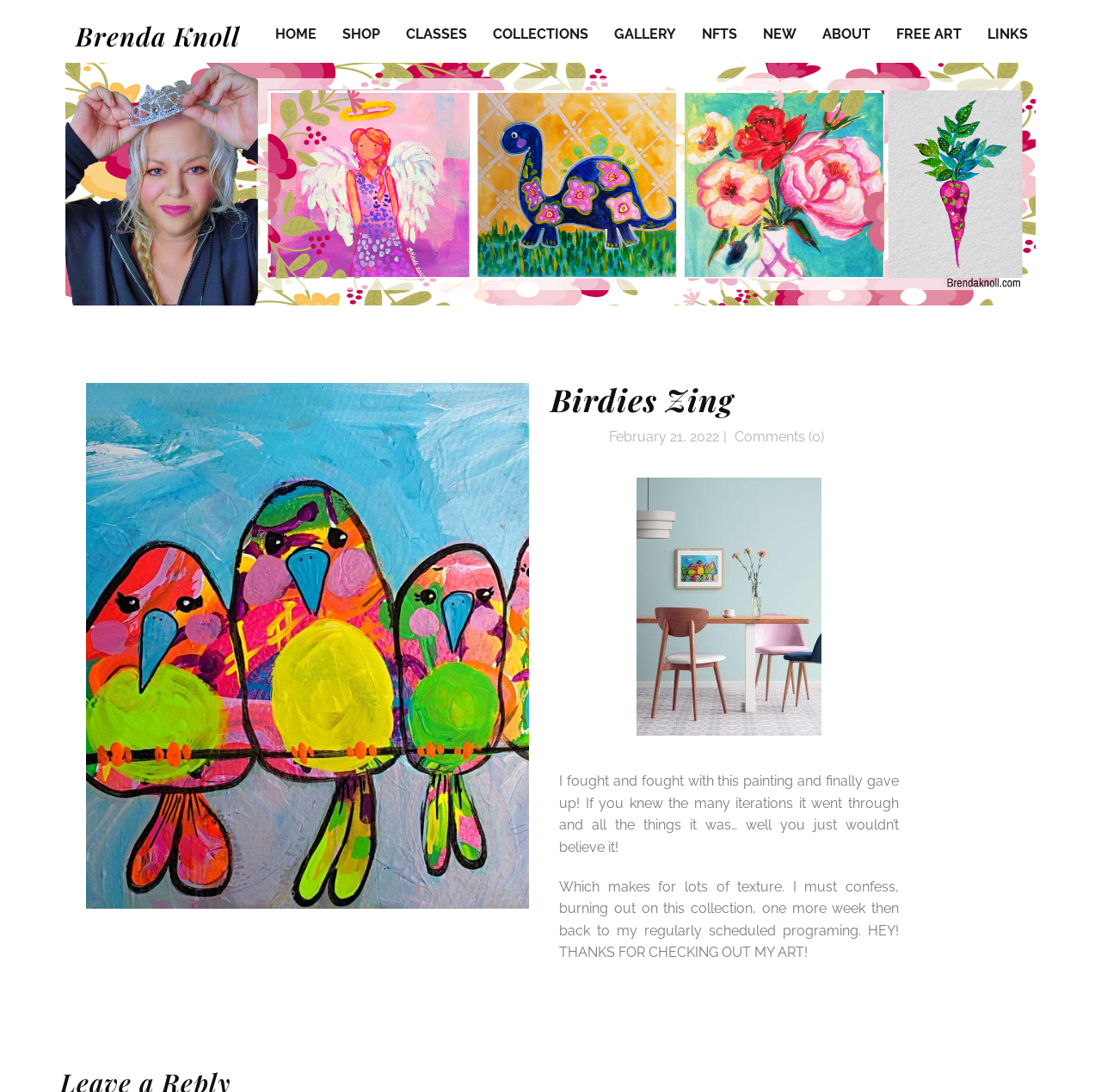Using the format (top-left x, top-left y, bottom-right x, bottom-right y), provide the bounding box coordinates for the described UI element. All values should be floating point numbers between 0 and 1: Classes

[0.369, 0.017, 0.424, 0.047]